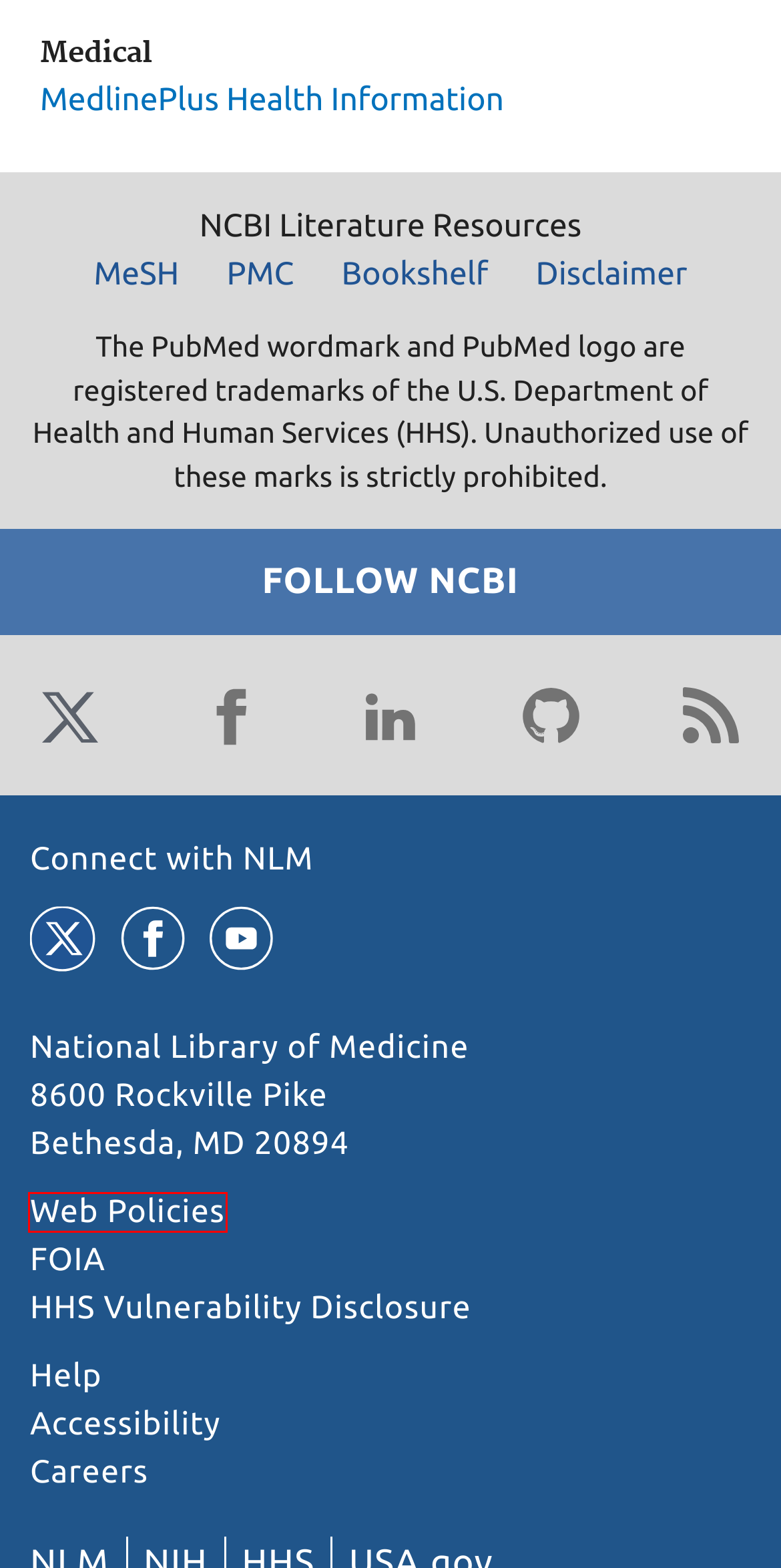Given a screenshot of a webpage featuring a red bounding box, identify the best matching webpage description for the new page after the element within the red box is clicked. Here are the options:
A. NLM Web Policies
B. Accessibility on the NLM Website
C. Connect with NLM
D. Home - Books - NCBI
E. NLM Support Center
		 · NLM Customer Support Center
F. Careers @ NLM
G. COPD | Chronic Obstructive Pulmonary Disease | MedlinePlus
H. Home - PMC - NCBI

A